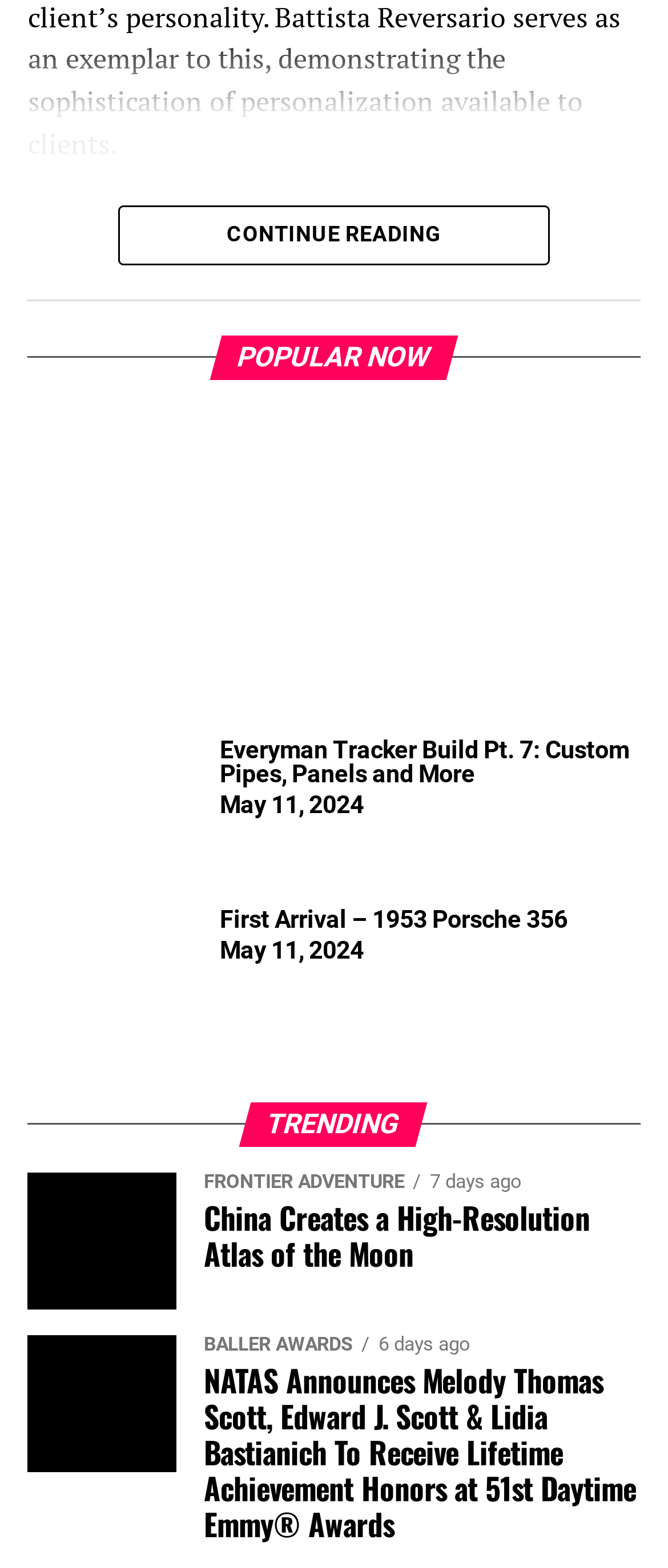How many trending topics are listed?
Based on the content of the image, thoroughly explain and answer the question.

I counted the number of generic elements under the 'TRENDING' heading. There are two generic elements with text content and images, so the answer is 2.